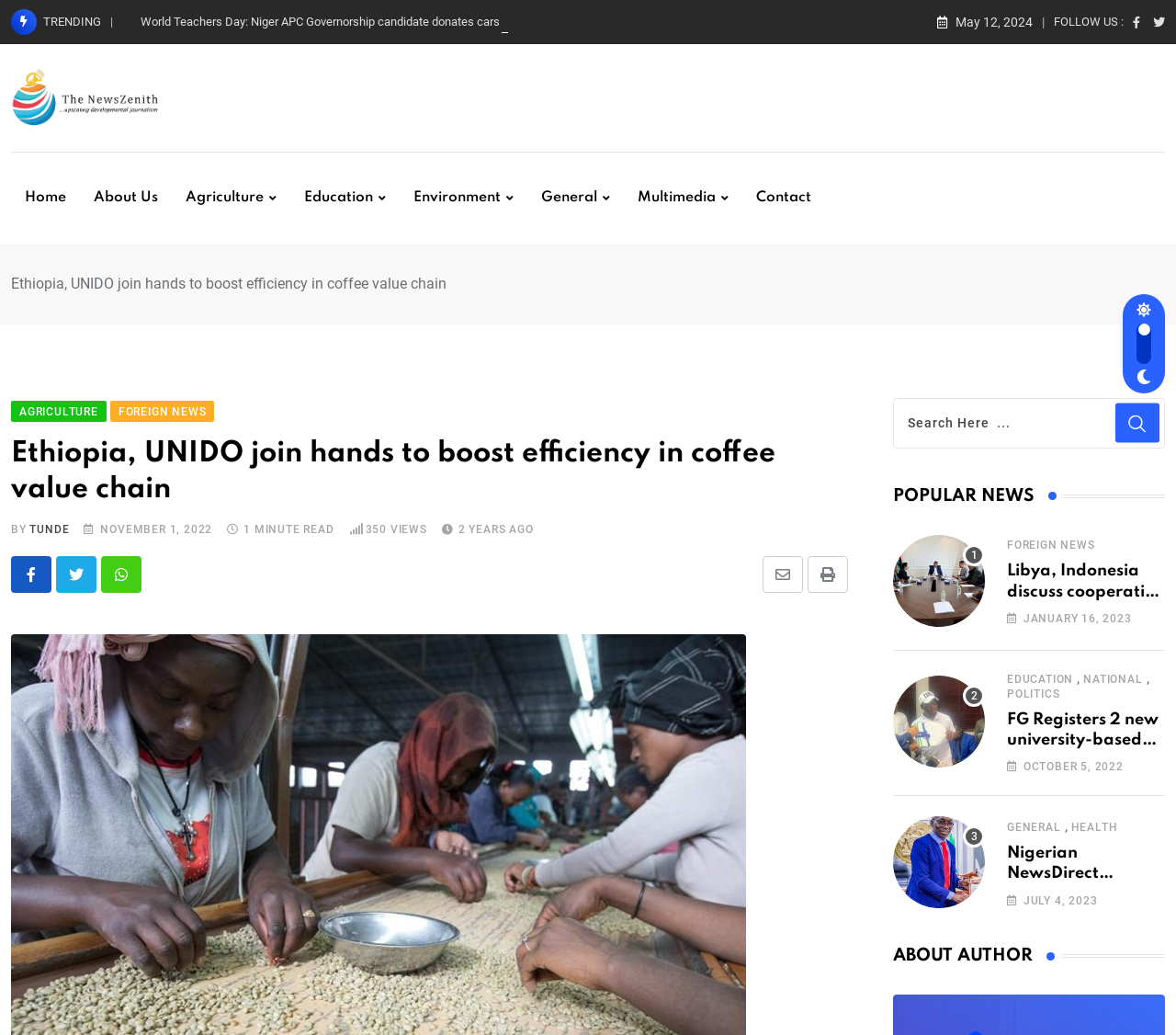Carefully observe the image and respond to the question with a detailed answer:
What is the date of the news 'Libya, Indonesia discuss cooperation in healthcare'?

This answer can be obtained by looking at the date below the news title, where it is written 'JANUARY 16, 2023'.